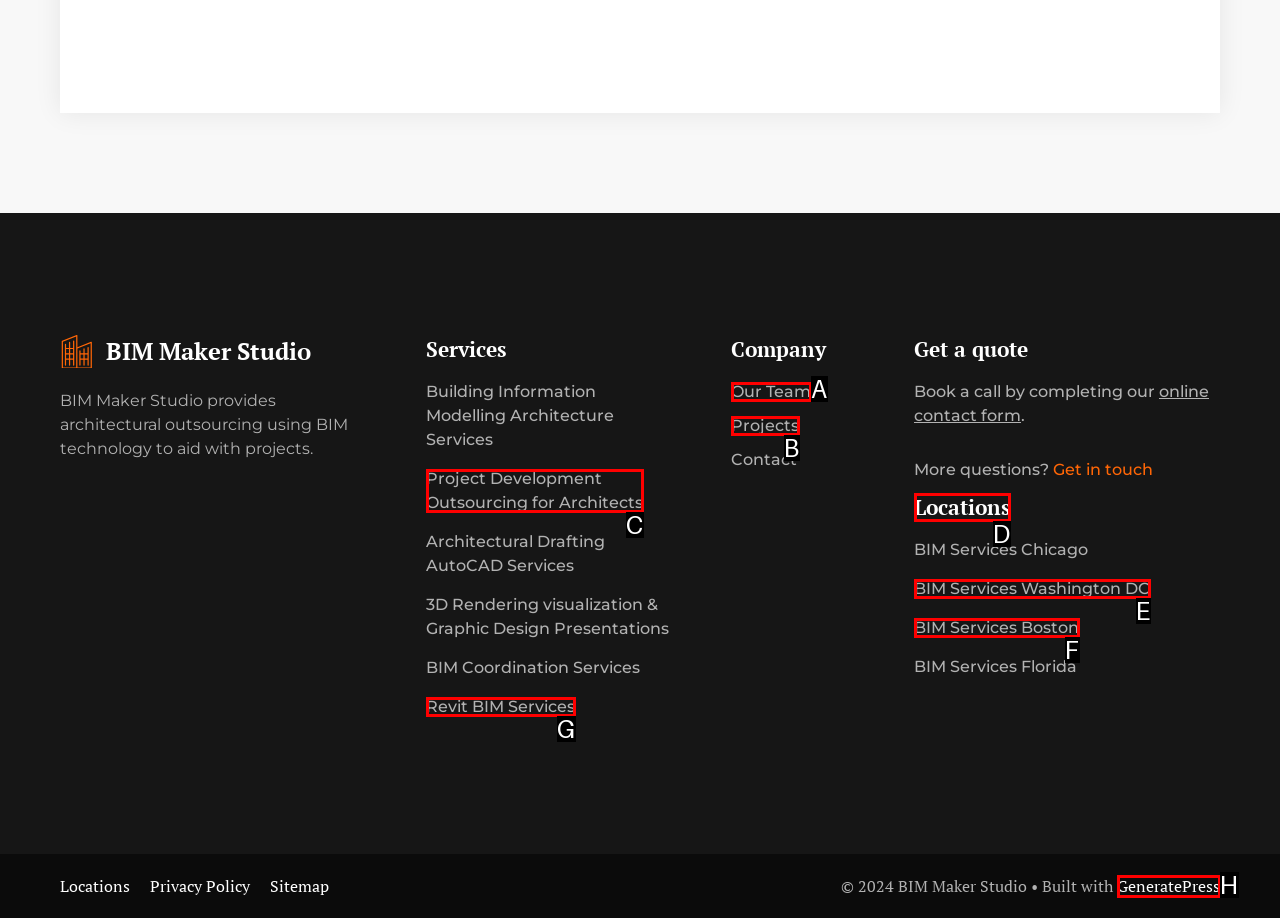Match the element description: BIM Services Washington DC to the correct HTML element. Answer with the letter of the selected option.

E